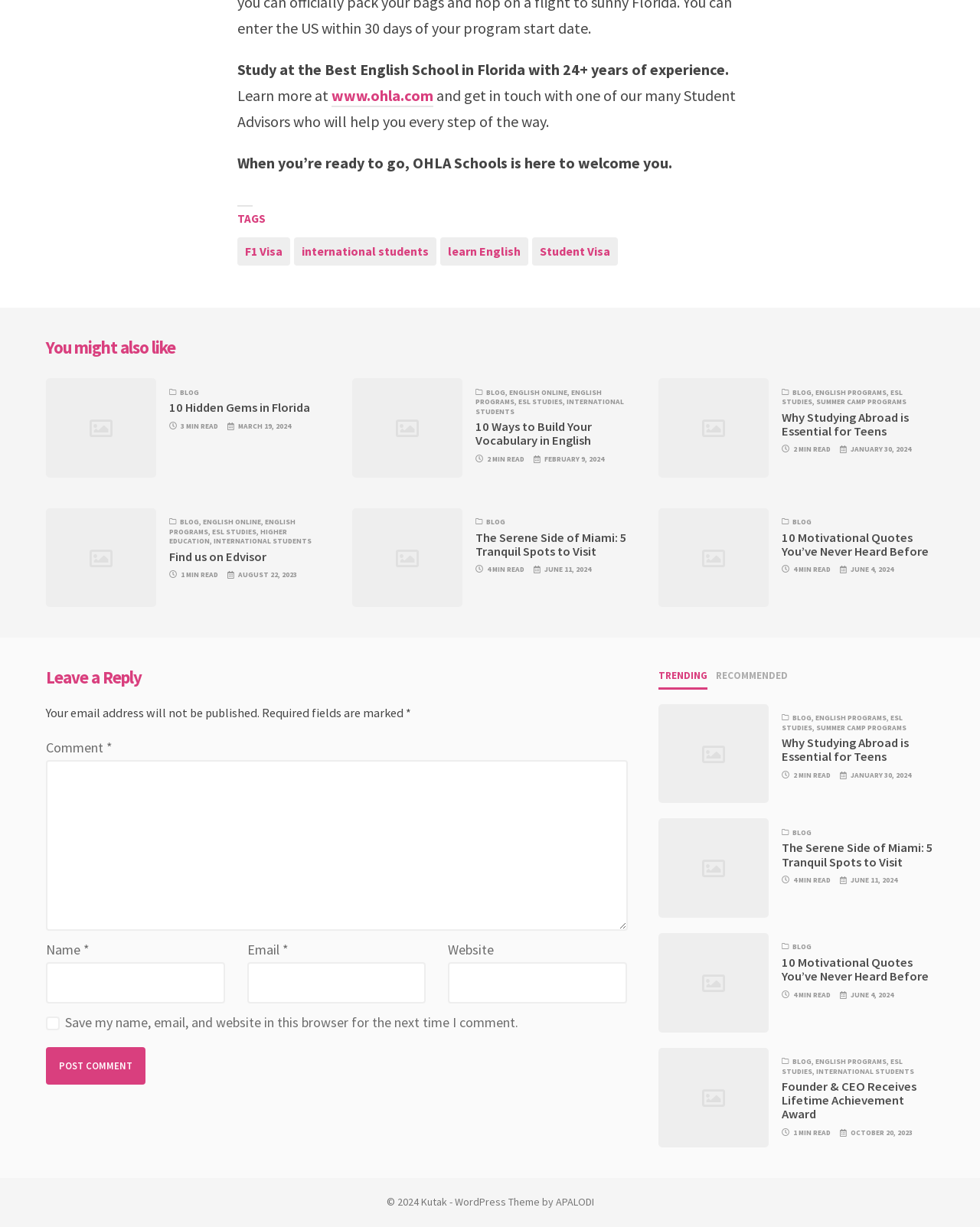Identify and provide the bounding box coordinates of the UI element described: "Articles". The coordinates should be formatted as [left, top, right, bottom], with each number being a float between 0 and 1.

None